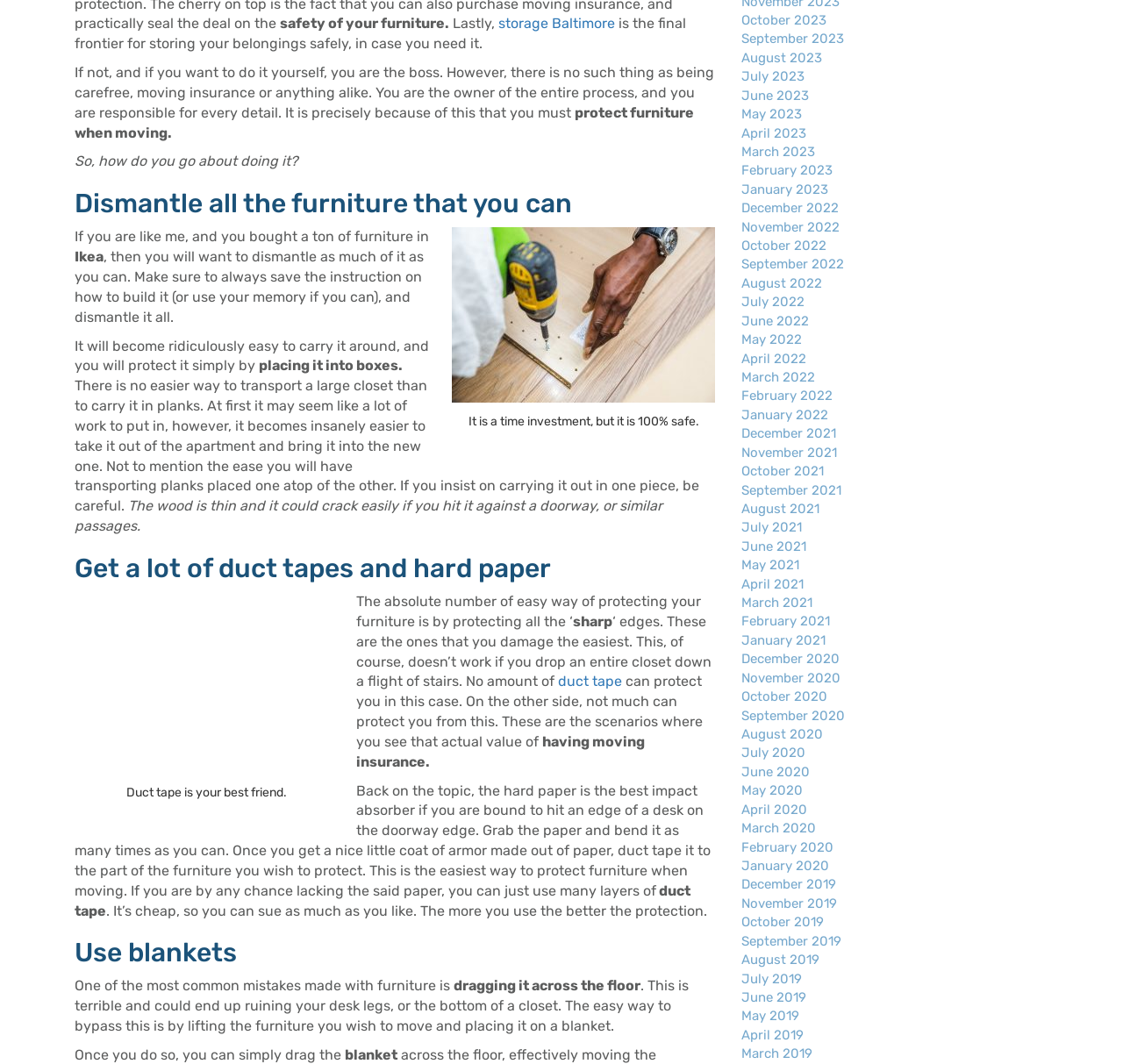Respond with a single word or phrase to the following question: What can be used as an impact absorber when moving furniture?

hard paper